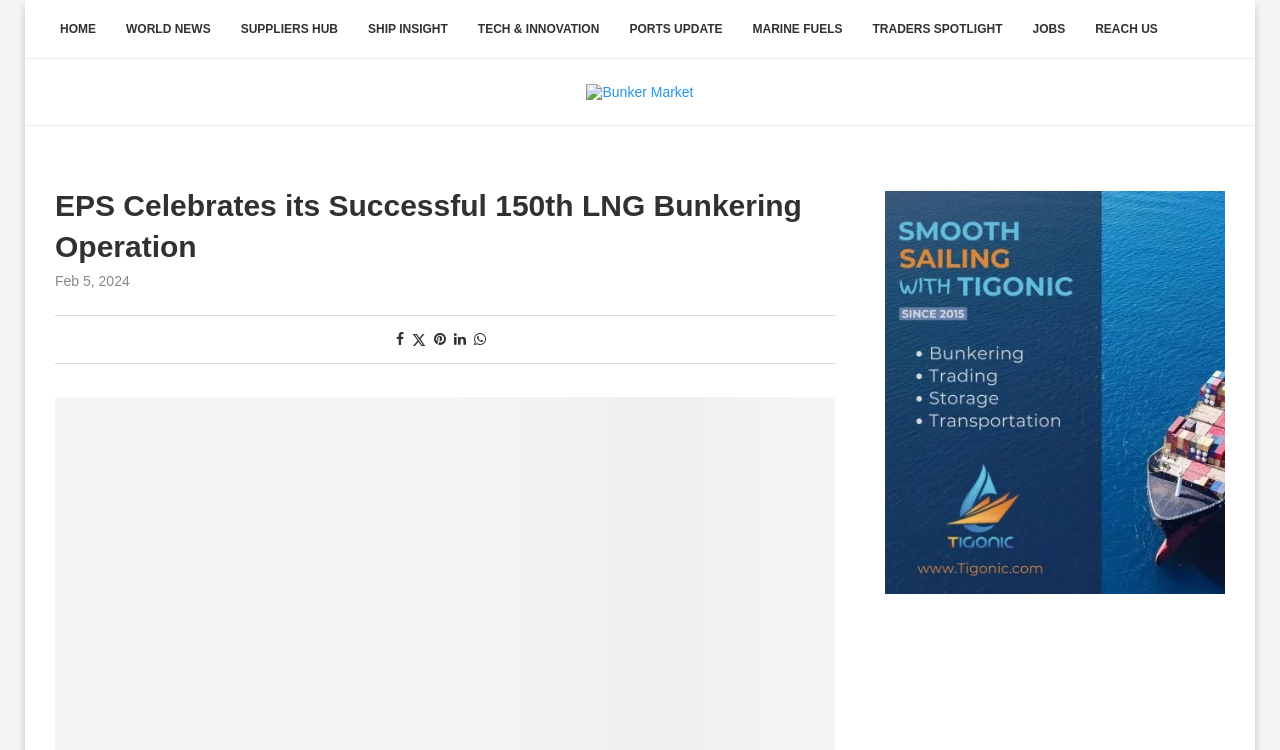Please identify the coordinates of the bounding box for the clickable region that will accomplish this instruction: "Read the news about Annual Town Assembly 2024".

None